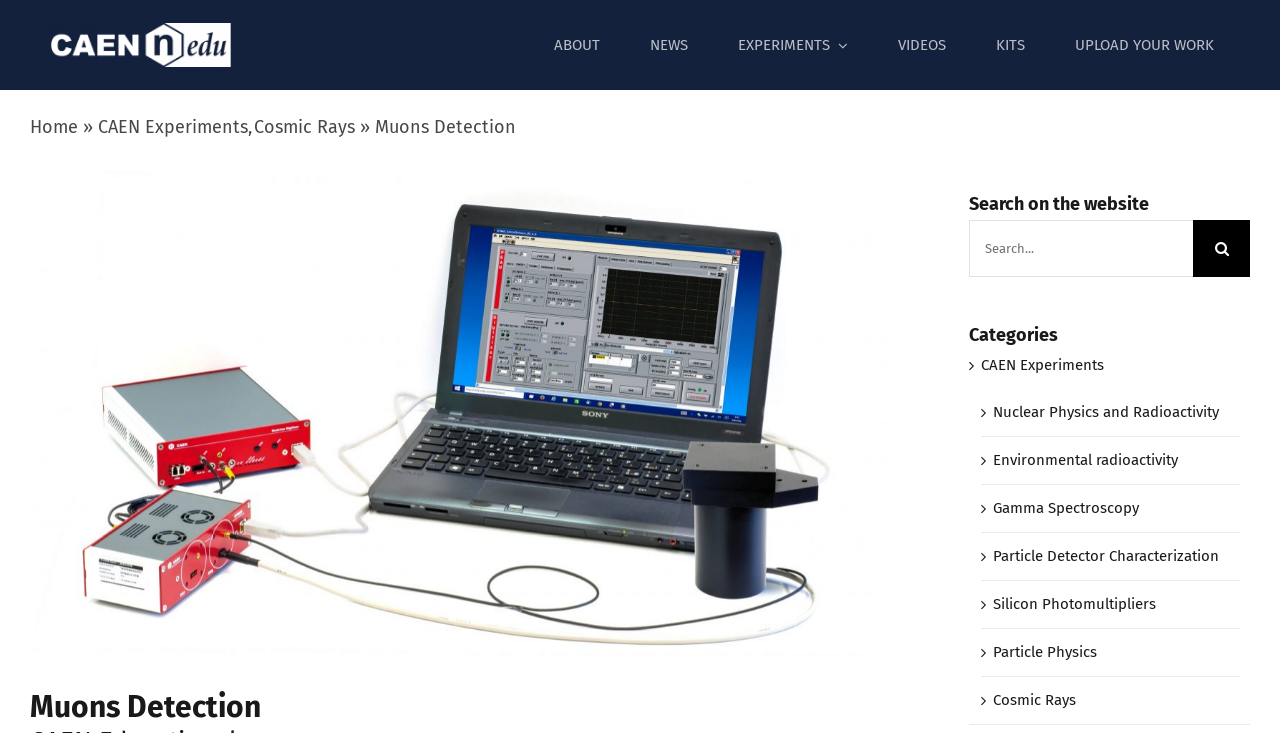Using the format (top-left x, top-left y, bottom-right x, bottom-right y), and given the element description, identify the bounding box coordinates within the screenshot: CAEN Experiments

[0.077, 0.158, 0.194, 0.188]